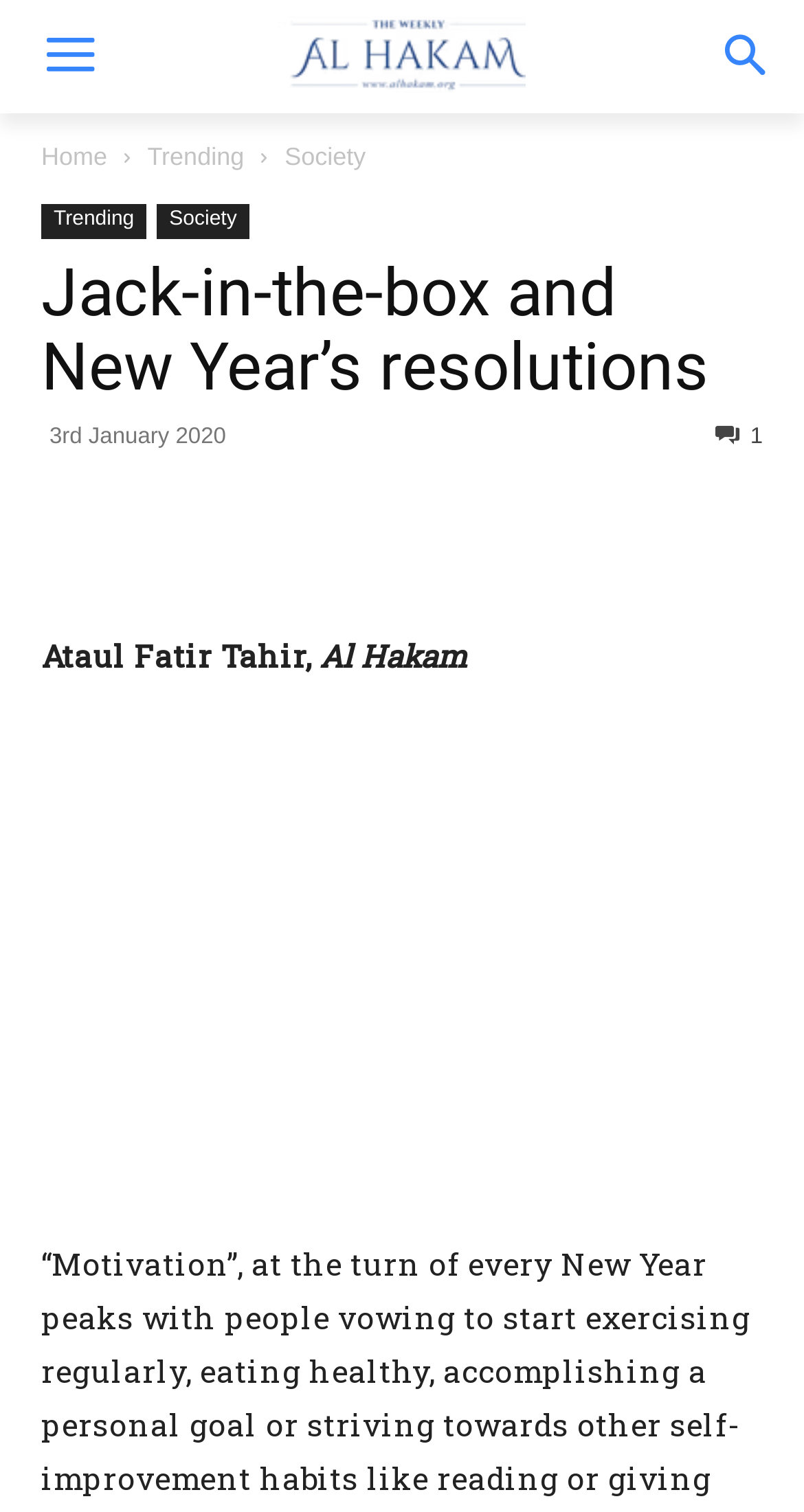Determine the bounding box coordinates of the element that should be clicked to execute the following command: "Click on the 'Society' link".

[0.354, 0.094, 0.455, 0.113]